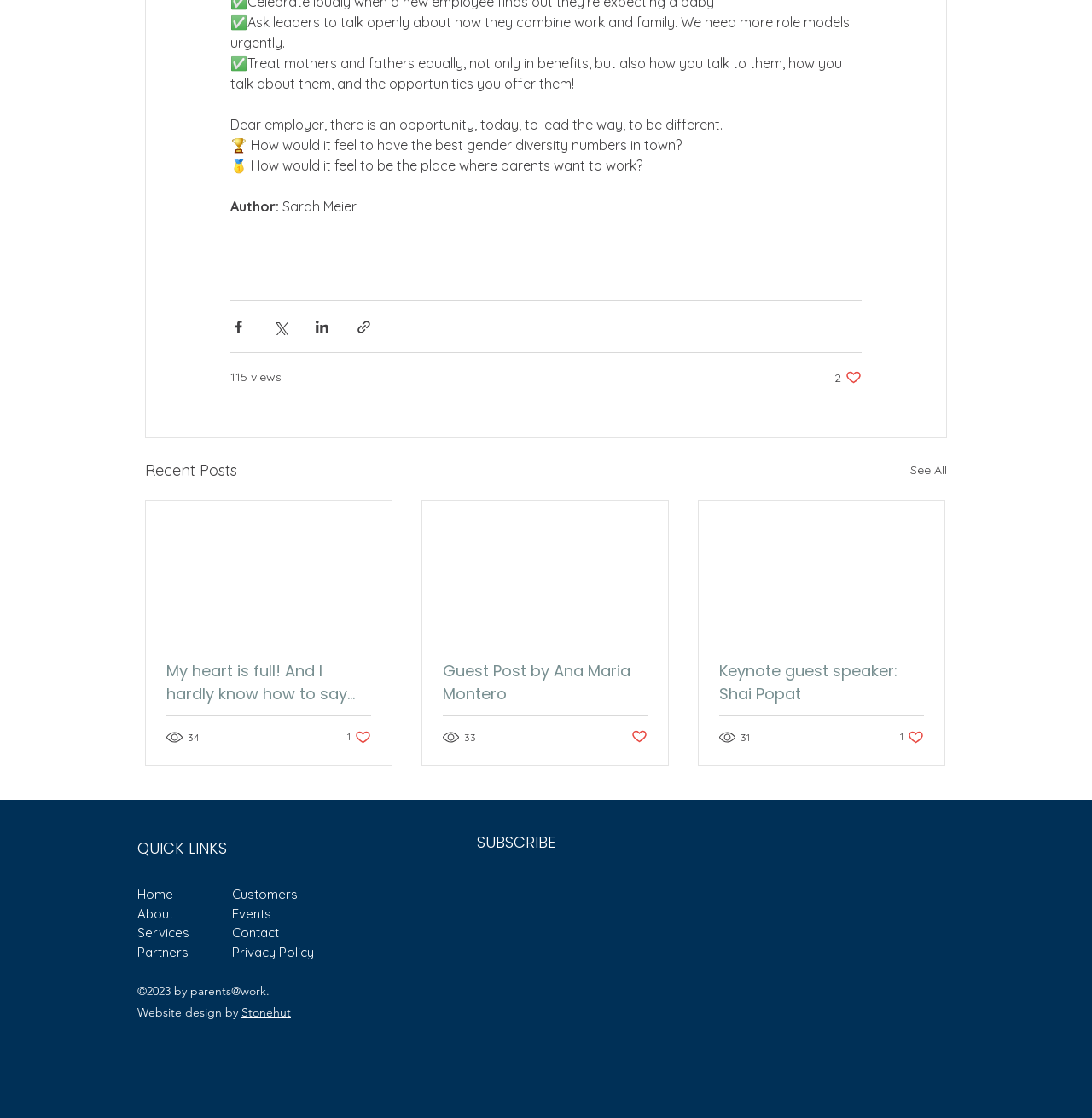Select the bounding box coordinates of the element I need to click to carry out the following instruction: "Subscribe to the newsletter".

[0.43, 0.748, 0.827, 0.983]